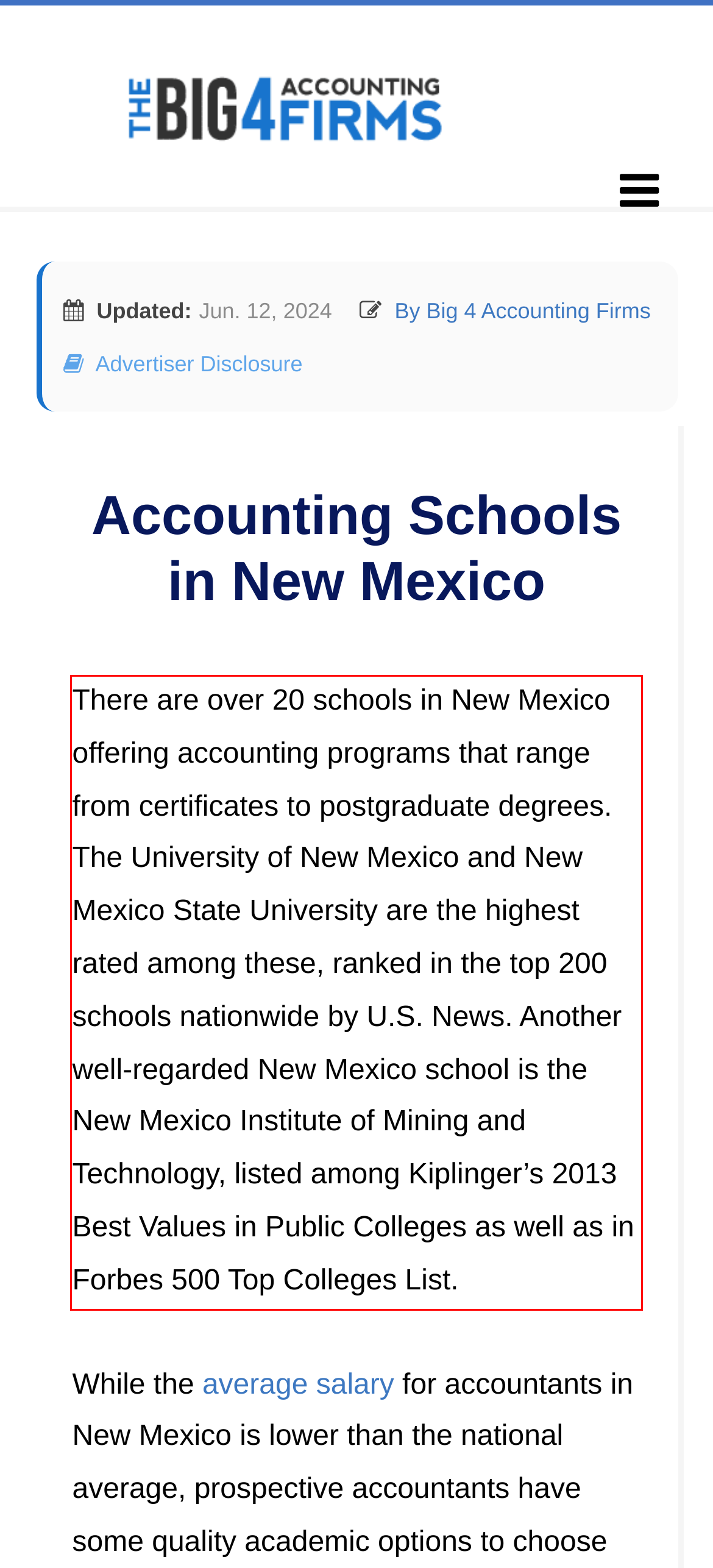Analyze the screenshot of the webpage and extract the text from the UI element that is inside the red bounding box.

There are over 20 schools in New Mexico offering accounting programs that range from certificates to postgraduate degrees. The University of New Mexico and New Mexico State University are the highest rated among these, ranked in the top 200 schools nationwide by U.S. News. Another well-regarded New Mexico school is the New Mexico Institute of Mining and Technology, listed among Kiplinger’s 2013 Best Values in Public Colleges as well as in Forbes 500 Top Colleges List.